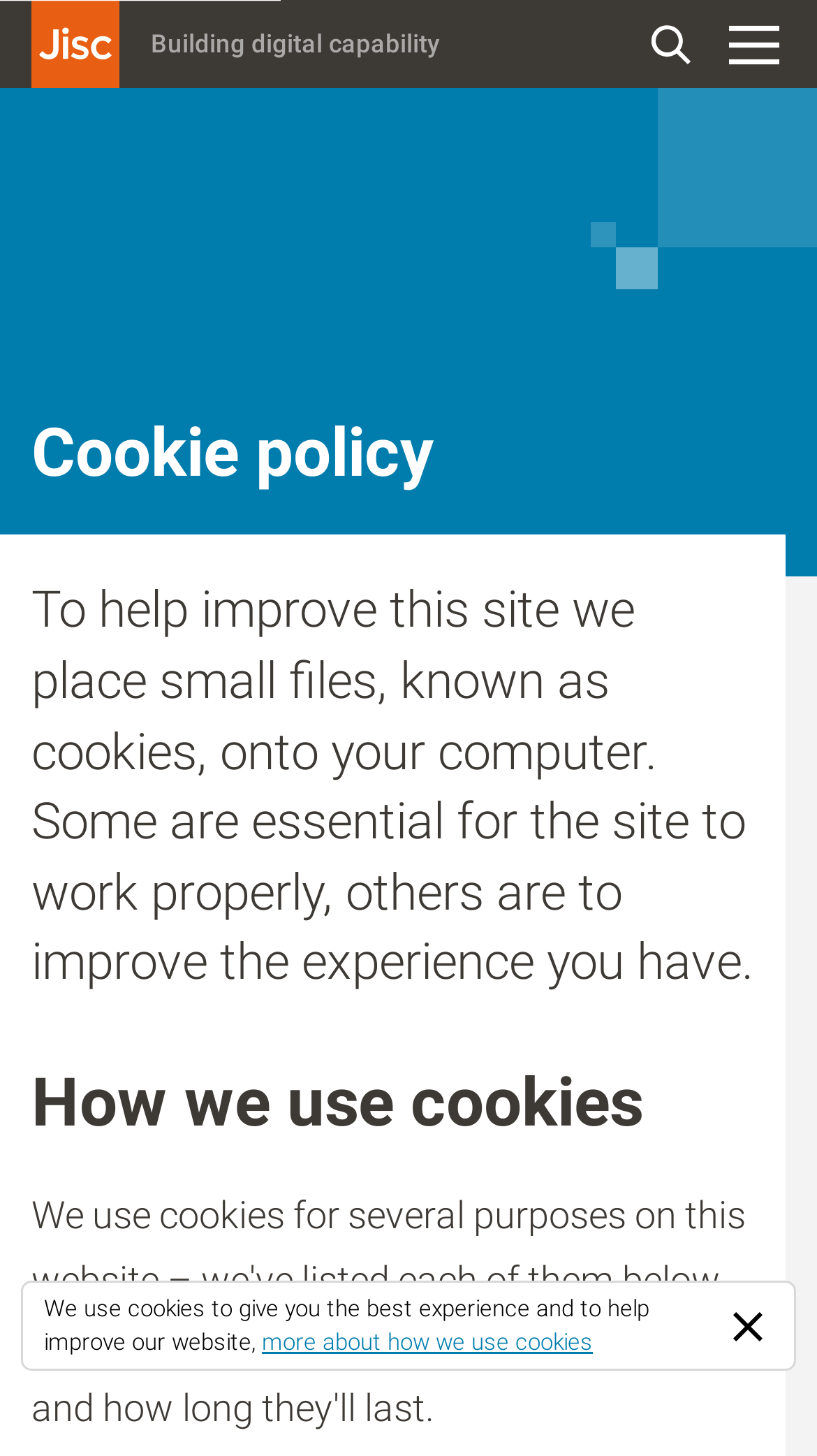Determine the bounding box coordinates for the UI element matching this description: "aria-label="Search toggle"".

[0.797, 0.017, 0.846, 0.044]